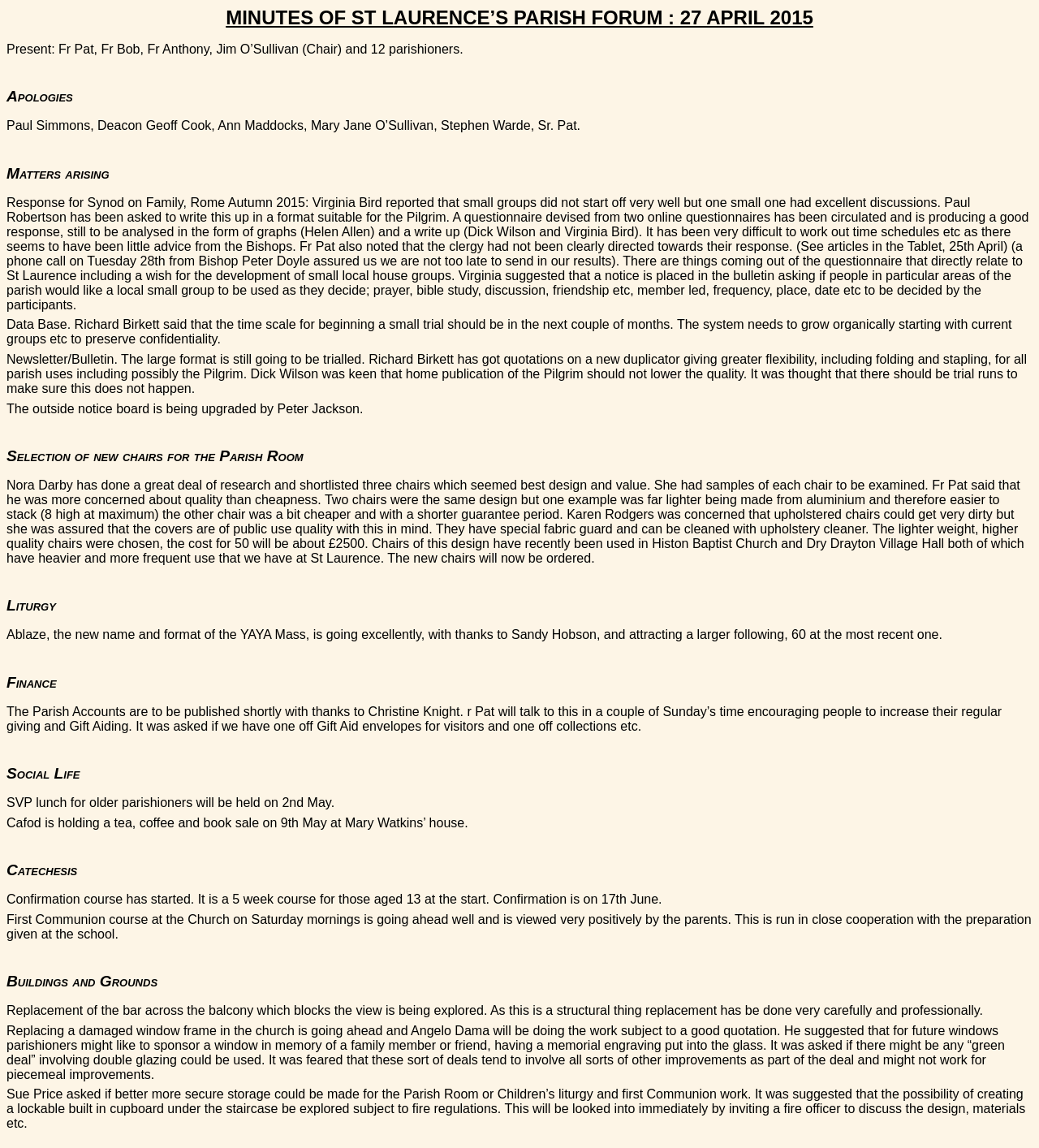When is the Confirmation ceremony?
Based on the image, answer the question with a single word or brief phrase.

17th June